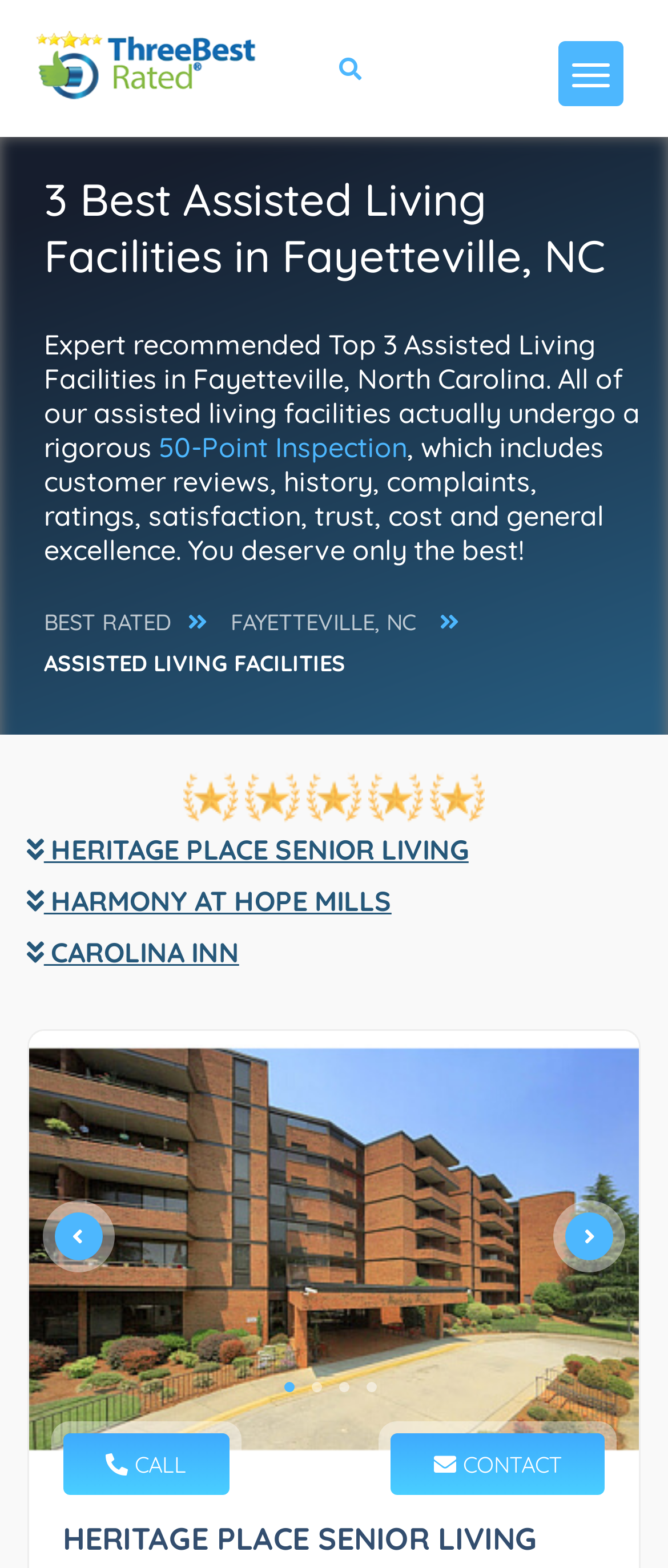Describe every aspect of the webpage in a detailed manner.

This webpage is about the top 3 assisted living facilities in Fayetteville, North Carolina. At the top, there is a logo of ThreeBestRated.com, accompanied by a link to the website. Below the logo, there are two headings that introduce the purpose of the webpage, which is to provide expert recommendations for the best assisted living facilities in Fayetteville.

On the left side of the page, there are three links: "50-Point Inspection", "BEST RATED", and "FAYETTEVILLE, NC". These links are likely related to the inspection process and the location of the facilities. Next to these links, there is a static text "ASSISTED LIVING FACILITIES" and five images of awards or ratings, indicating the excellence of the facilities.

The main content of the page is a list of the top 3 assisted living facilities, each with a link and a heading that displays the name of the facility. The facilities are Heritage Place Senior Living, Harmony at Hope Mills, and Carolina Inn. Each facility has a corresponding image and a tab panel that provides more information.

At the bottom of the page, there are two links: "CALL" and "CONTACT", which allow users to get in touch with the facilities. There is also a heading that repeats the name of the first facility, Heritage Place Senior Living.